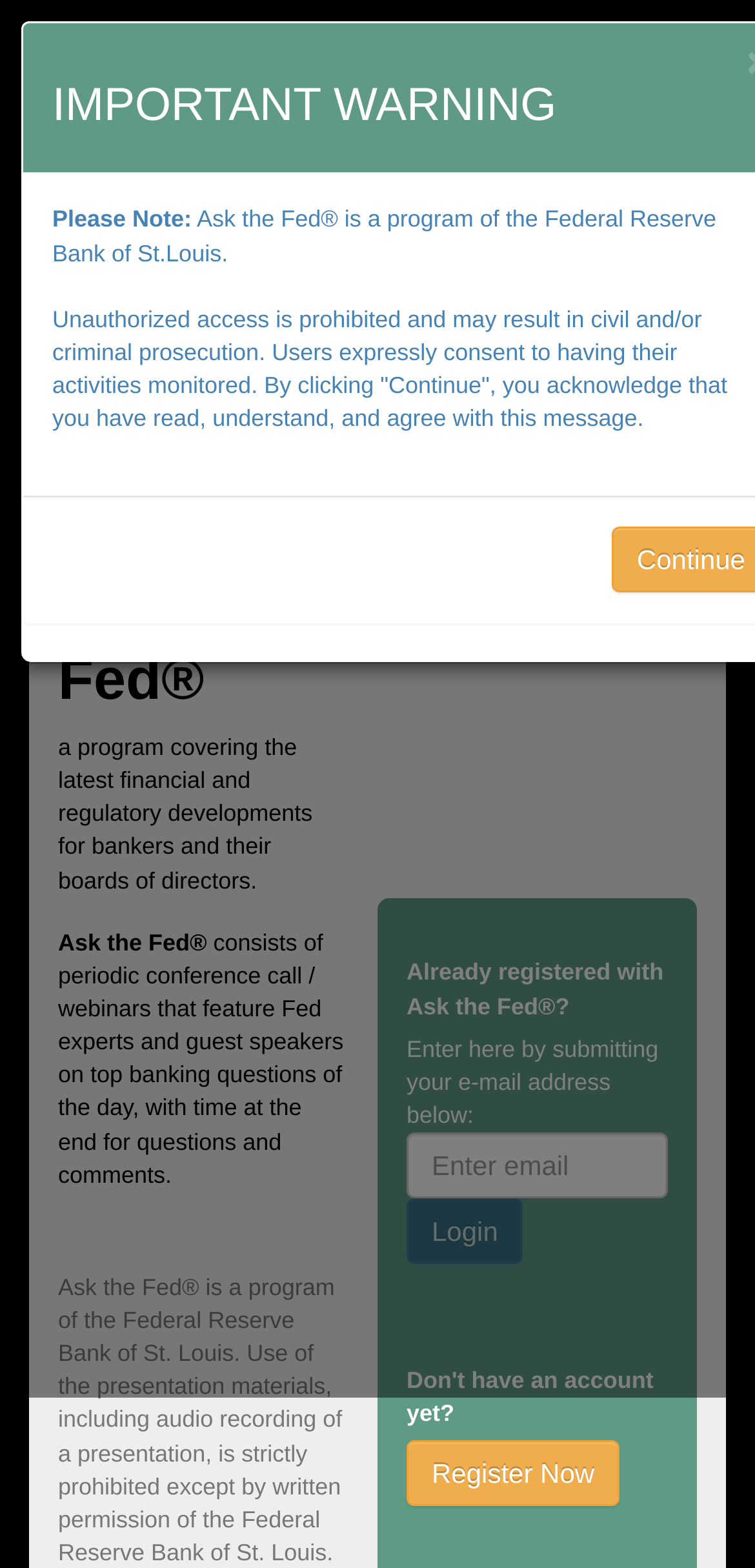What is the warning message on this webpage?
Based on the screenshot, provide a one-word or short-phrase response.

Unauthorized access is prohibited